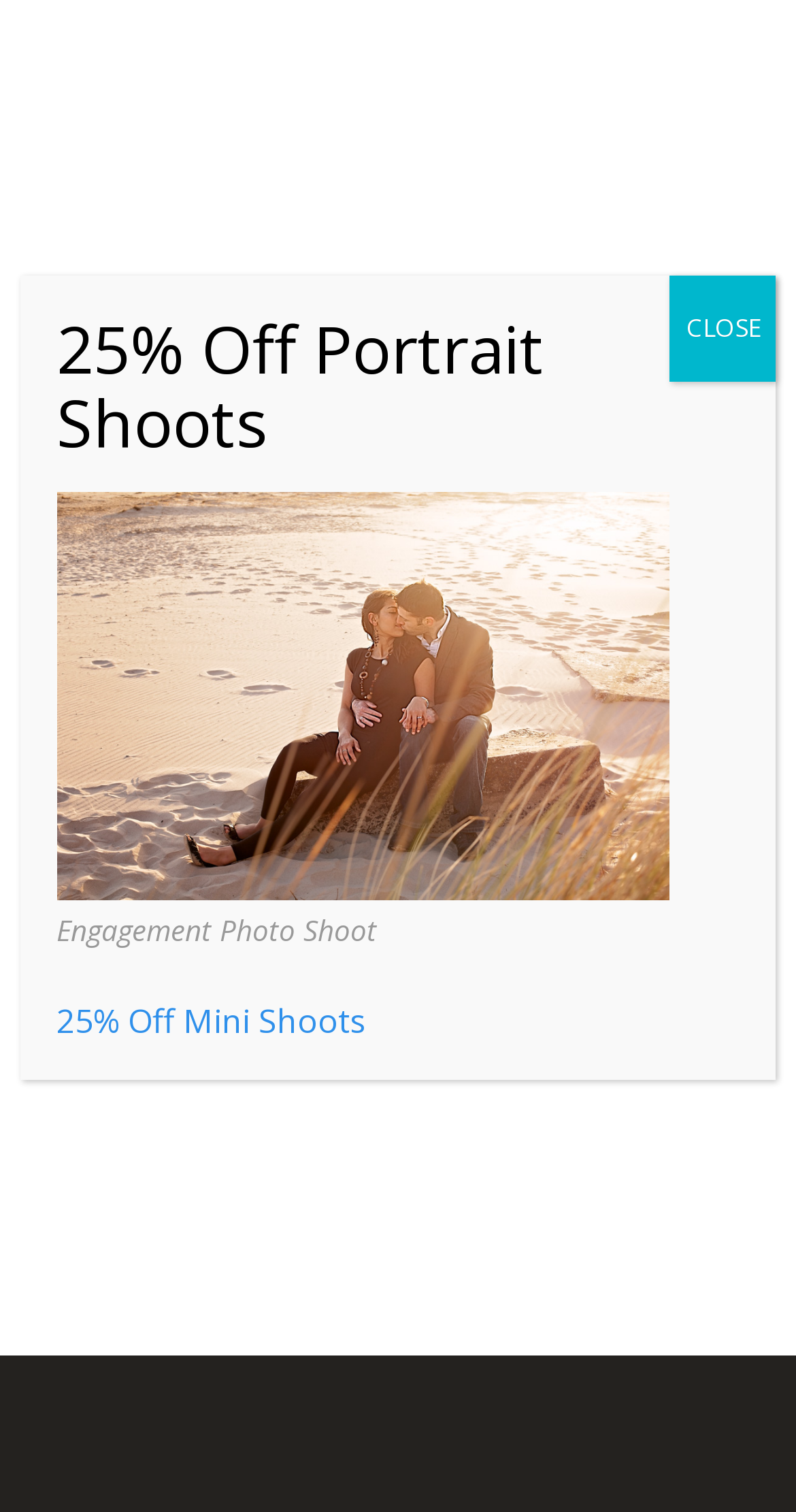Can you give a detailed response to the following question using the information from the image? What is the purpose of the button at the top right?

The purpose of the button at the top right can be found in the button element with the text 'Close' which is used to close the dialog box.